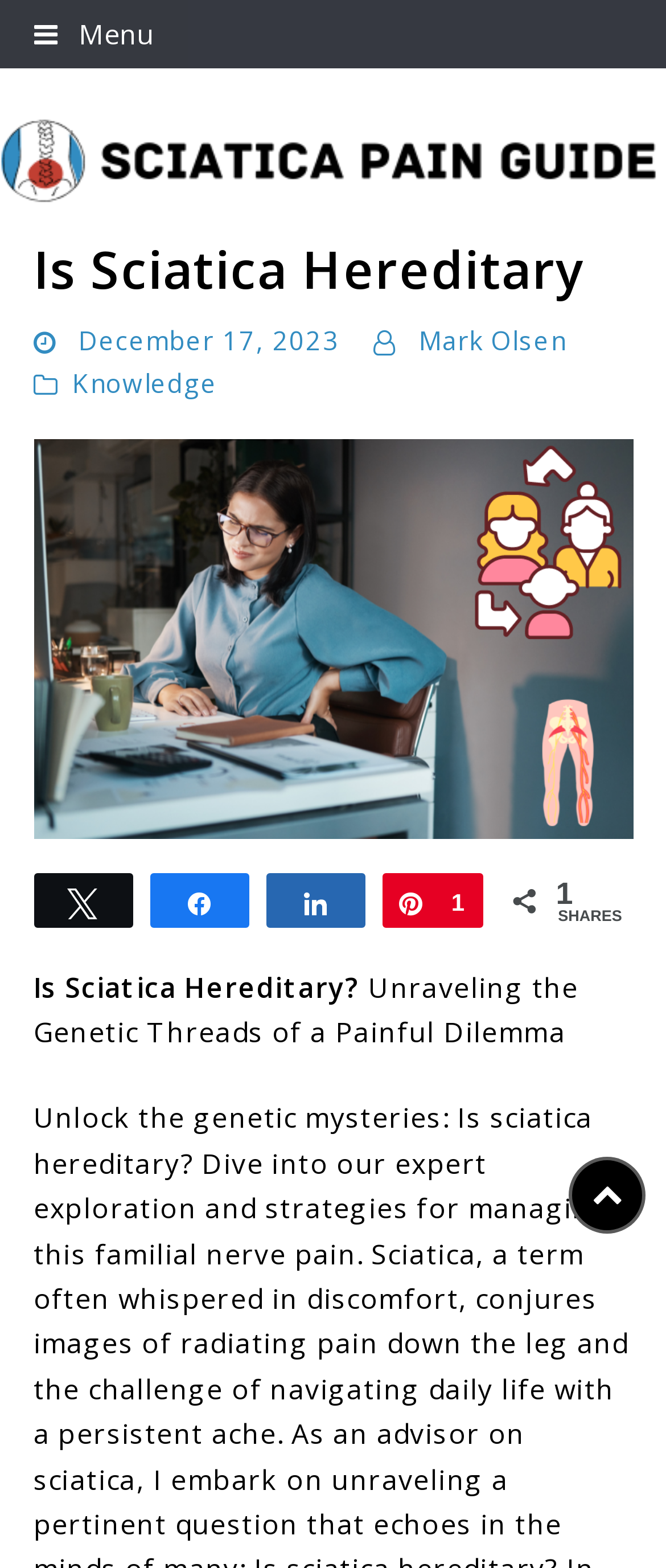Respond to the question below with a single word or phrase: What is the purpose of the button with the '' icon?

Menu